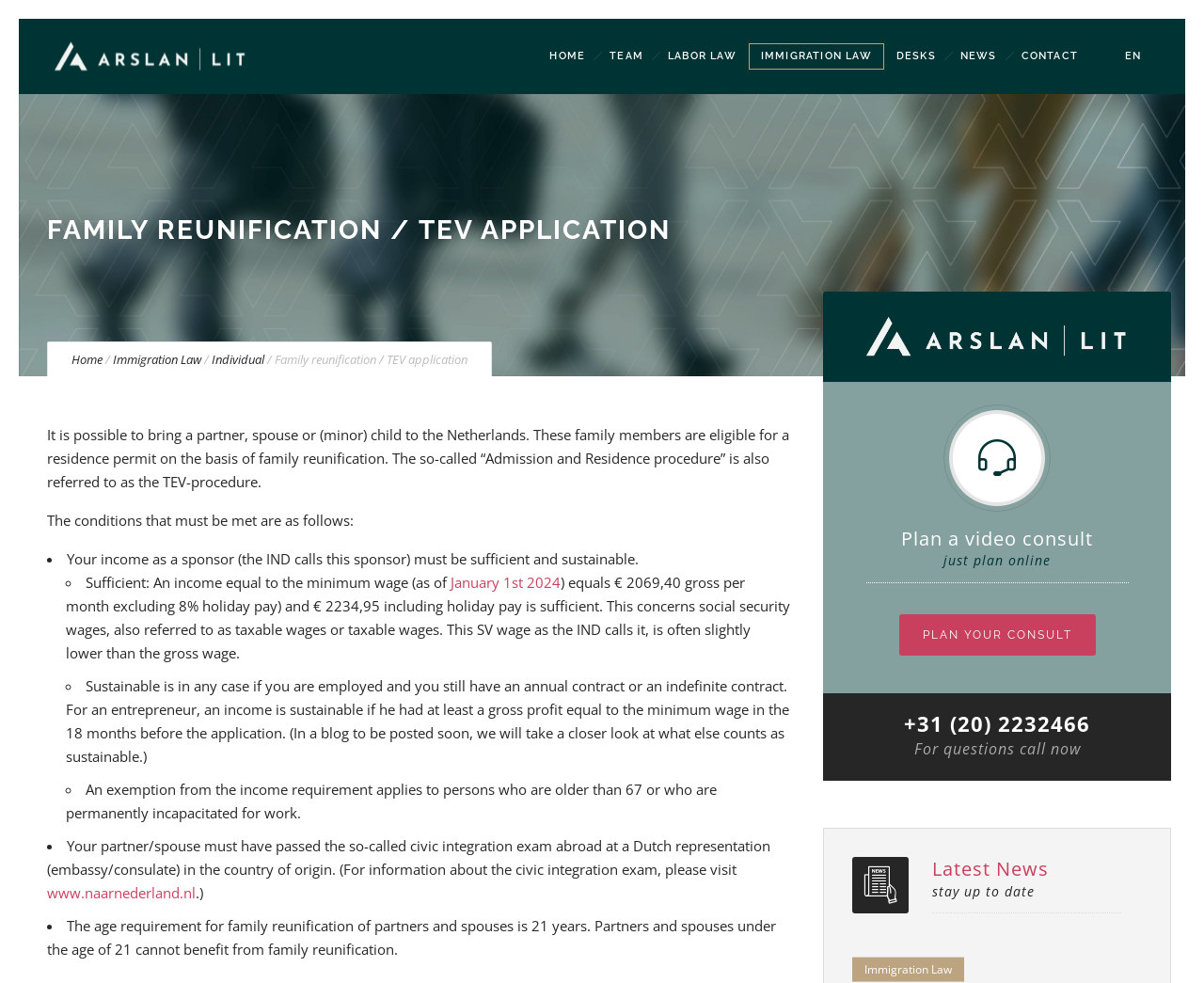Detail the various sections and features of the webpage.

The webpage is about family reunification and TEV application, specifically providing information on the procedure and requirements for bringing a partner, spouse, or minor child to the Netherlands. 

At the top of the page, there is a navigation menu with links to different sections, including "Home", "Team", "Labor Law", "Immigration Law", "Desks", "News", and "Contact". Below the navigation menu, there is a heading that reads "FAMILY REUNIFICATION / TEV APPLICATION". 

On the left side of the page, there is a section with a brief introduction to family reunification, explaining that it is possible to bring a partner, spouse, or minor child to the Netherlands and that the so-called "Admission and Residence procedure" is also referred to as the TEV-procedure. 

Below the introduction, there is a list of conditions that must be met for family reunification, including the requirement for the sponsor's income to be sufficient and sustainable, the partner/spouse having passed the civic integration exam abroad, and the age requirement of 21 years for partners and spouses. 

On the right side of the page, there is an image module and a section with a call-to-action to plan a video consult, along with a phone number and a link to contact the law firm. 

At the bottom of the page, there is a section with a link to the latest news and a link to the "Immigration Law" section.